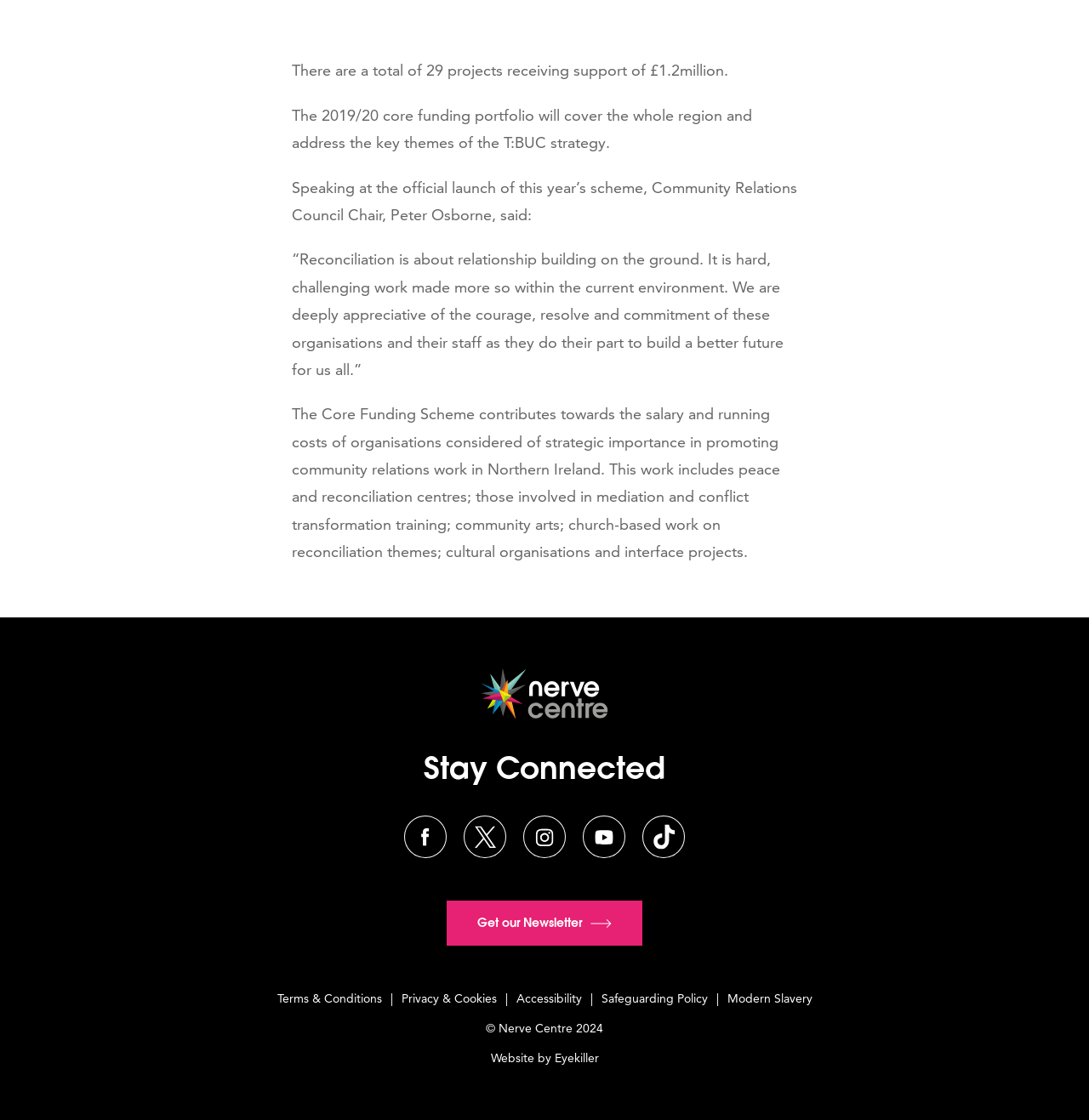Can you find the bounding box coordinates for the element that needs to be clicked to execute this instruction: "Visit Facebook"? The coordinates should be given as four float numbers between 0 and 1, i.e., [left, top, right, bottom].

[0.363, 0.72, 0.418, 0.774]